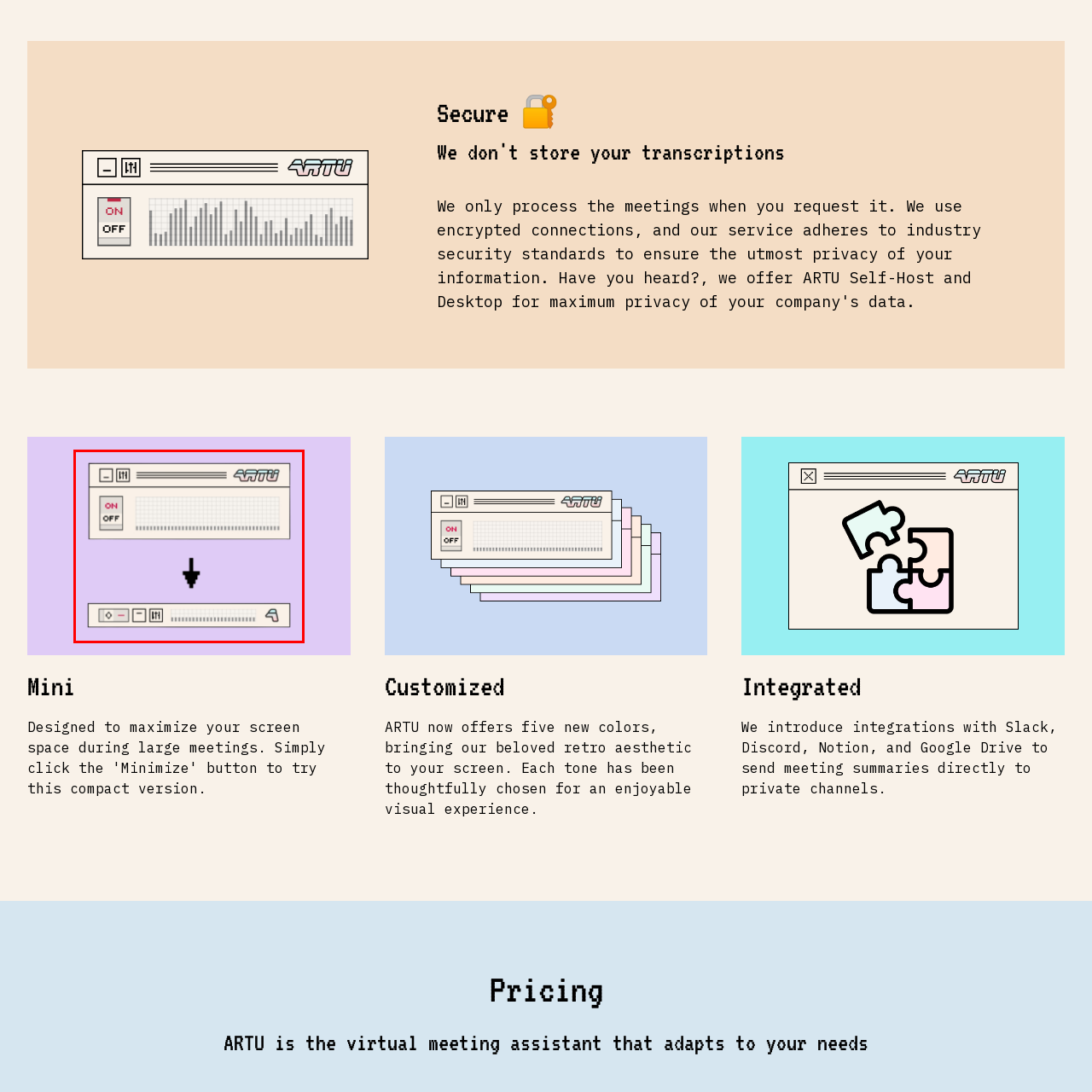Provide a comprehensive description of the image highlighted within the red bounding box.

The image showcases a minimized version of the ARTU interface, reflecting its user-friendly design. At the top, the interface features a rectangular control panel with the ARTU logo prominently displayed. To the left, there are buttons labeled "ON" and "OFF" to toggle features, while the right side includes a graphical representation of various settings. Below, an arrow points downward, indicating a transition or action to expand or reveal additional functionalities. The background is colored in a soft lavender hue, enhancing the aesthetic appeal of the interface. Overall, this visual emphasizes the simplicity and modernity of ARTU’s control interface, designed for ease of use in virtual meeting assistance.